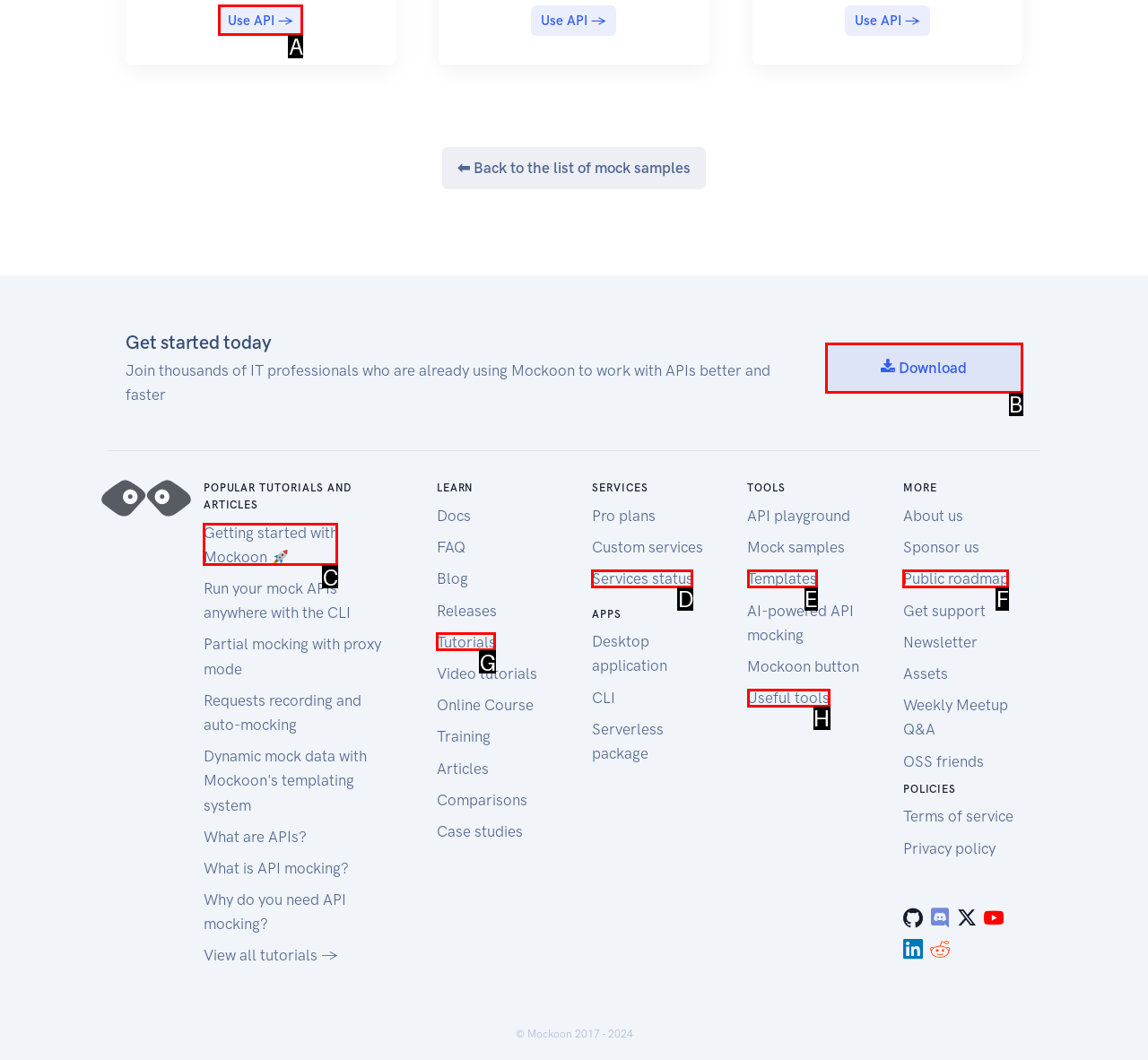Select the appropriate bounding box to fulfill the task: View the Gallery Respond with the corresponding letter from the choices provided.

None